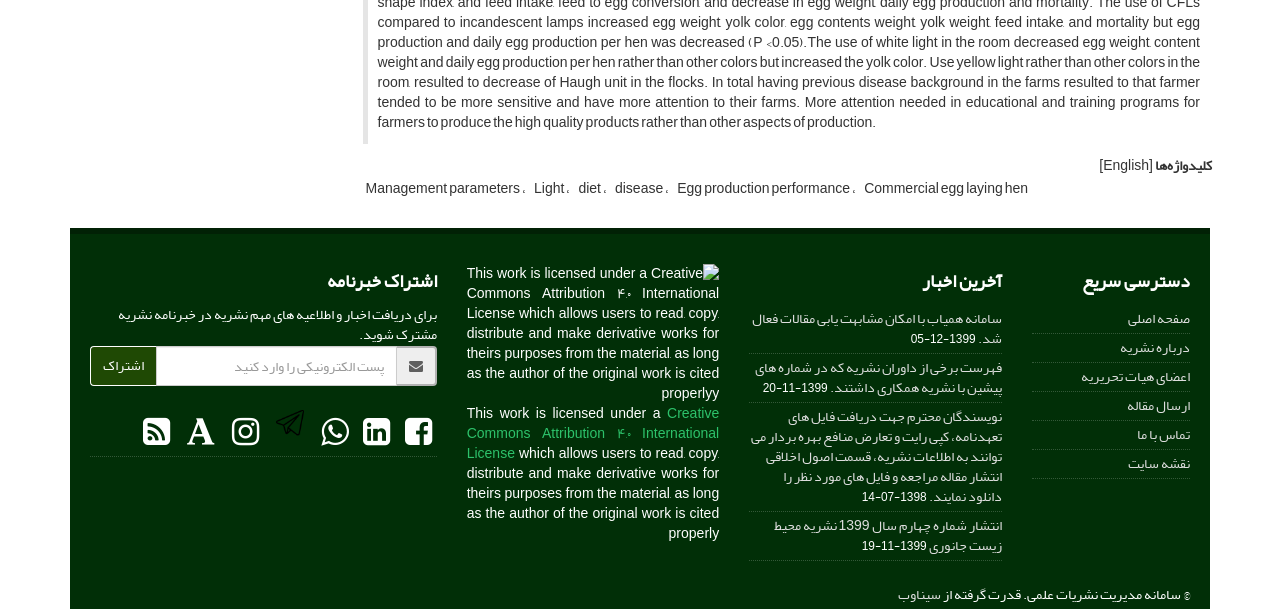Predict the bounding box of the UI element that fits this description: "ارسال مقاله".

[0.88, 0.644, 0.93, 0.688]